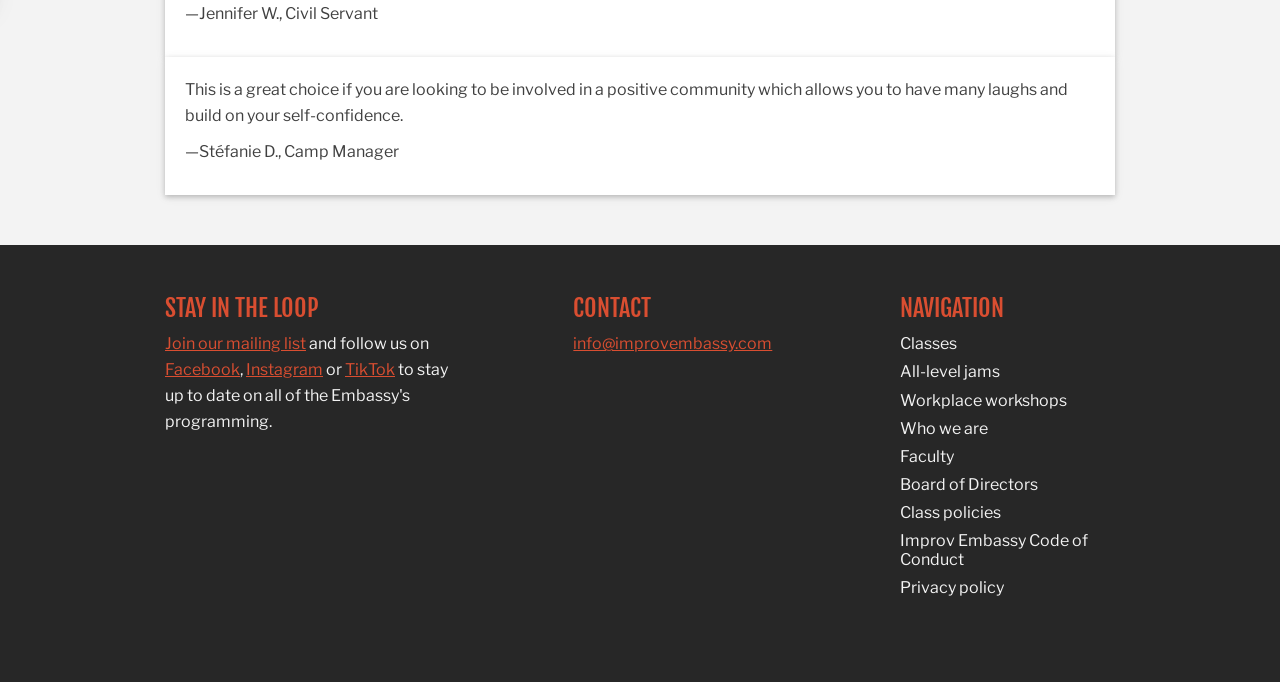Locate the bounding box coordinates of the element I should click to achieve the following instruction: "Join the mailing list".

[0.129, 0.49, 0.239, 0.518]